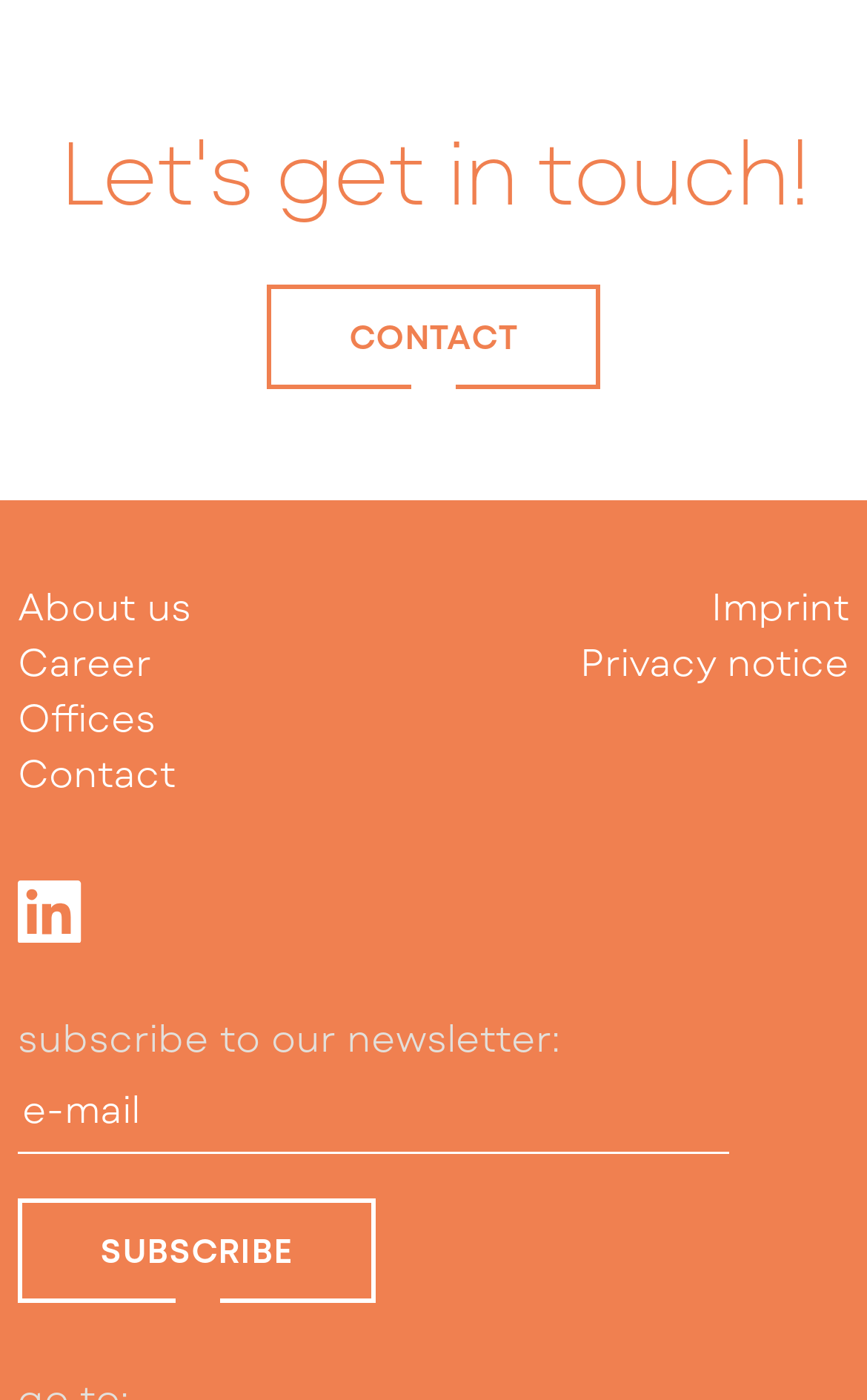Provide a short answer to the following question with just one word or phrase: What is the label of the textbox?

e-mail